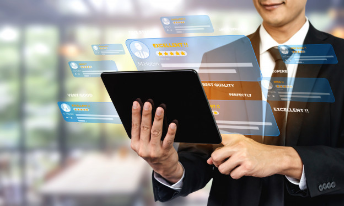What is the background of the image?
Give a single word or phrase answer based on the content of the image.

a modern office setting